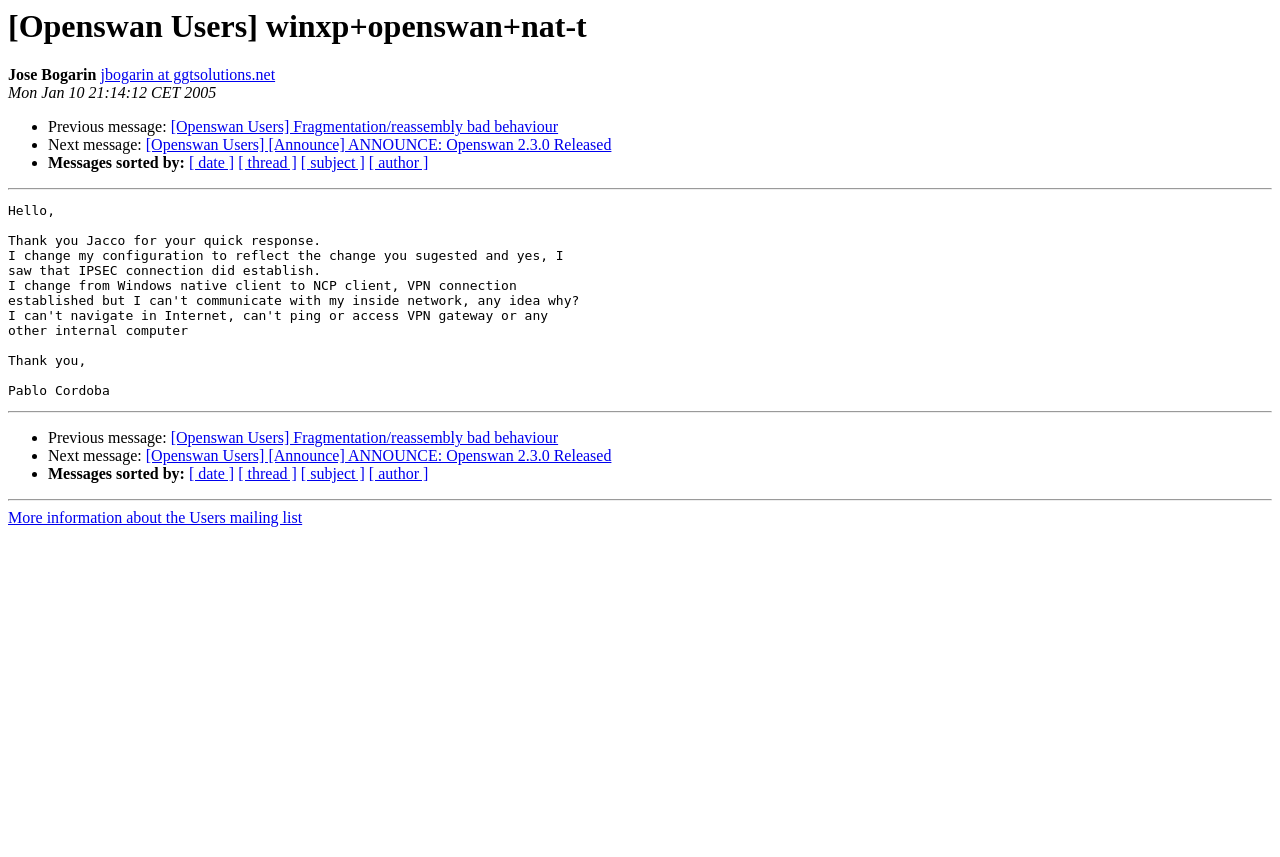Given the description of a UI element: "[Openswan Users] Fragmentation/reassembly bad behaviour", identify the bounding box coordinates of the matching element in the webpage screenshot.

[0.133, 0.138, 0.436, 0.158]